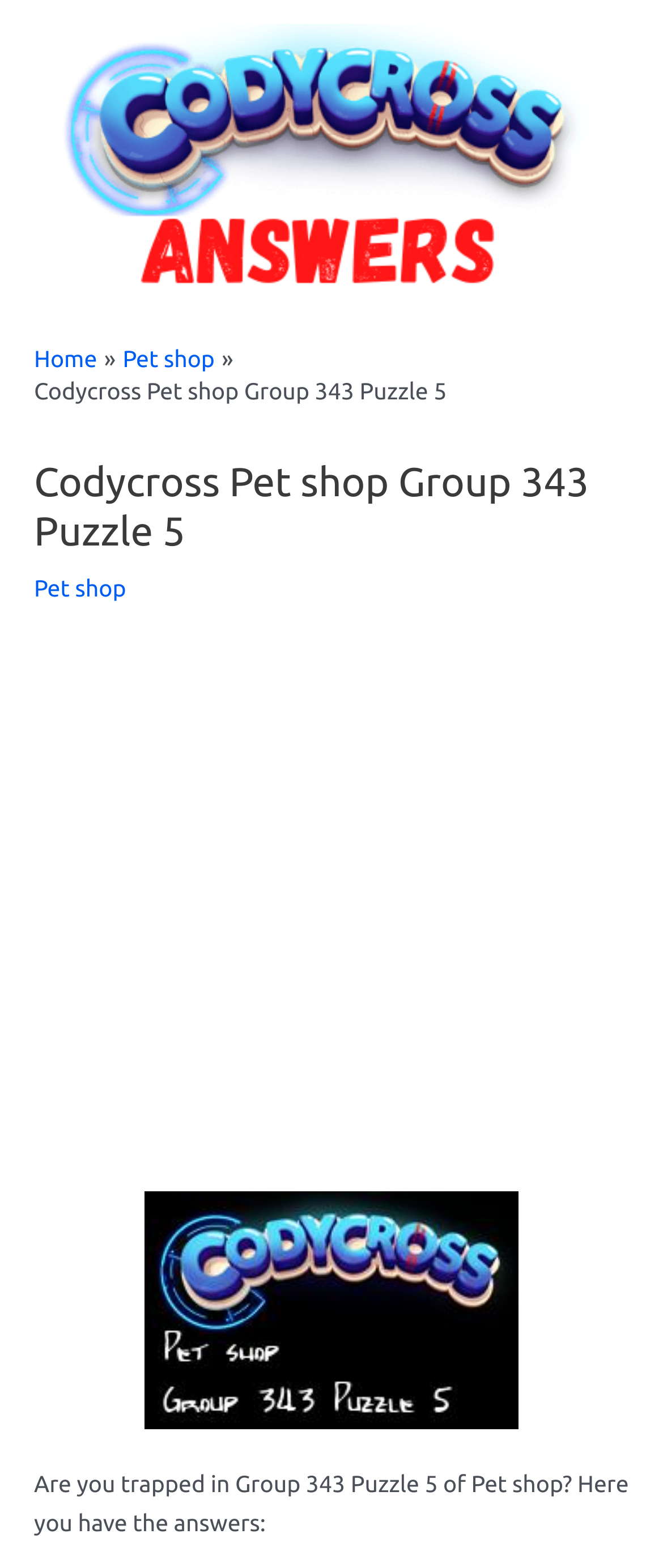What is the position of the image relative to the text?
Kindly answer the question with as much detail as you can.

The position of the image relative to the text can be determined by comparing their bounding box coordinates. The image has a y1 coordinate of 0.759, which is greater than the y1 coordinate of the text, indicating that the image is below the text.